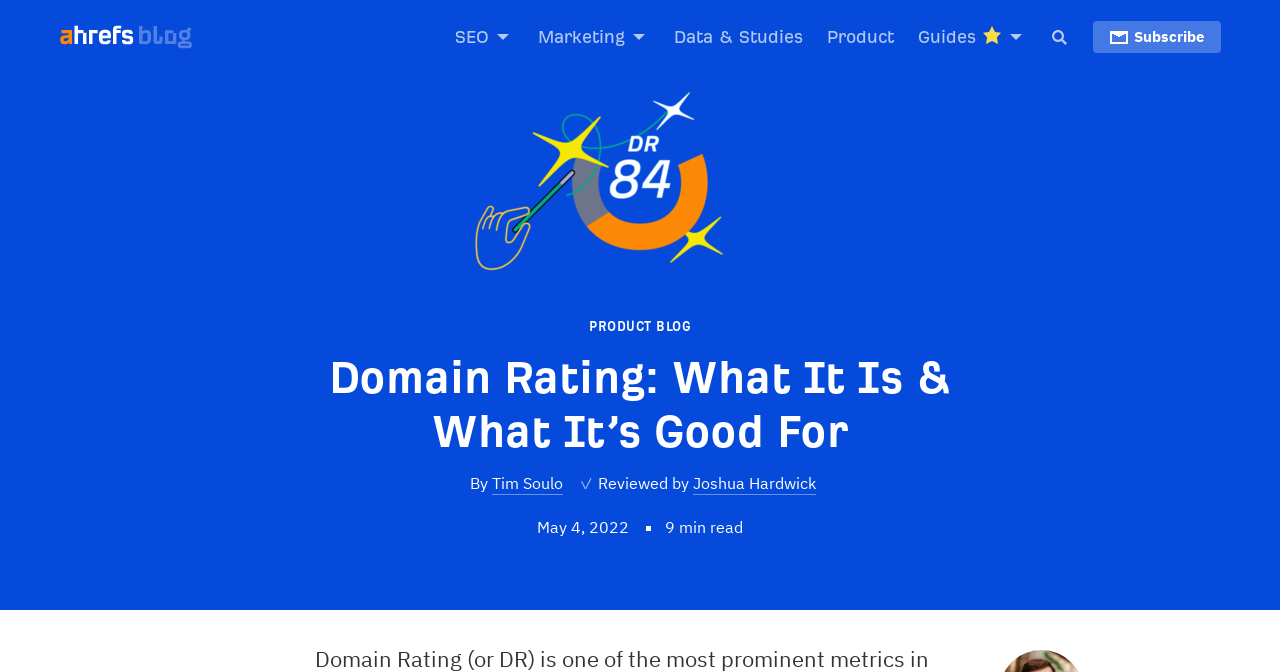Please find the bounding box coordinates in the format (top-left x, top-left y, bottom-right x, bottom-right y) for the given element description. Ensure the coordinates are floating point numbers between 0 and 1. Description: title="SEO Blog by Ahrefs"

[0.104, 0.037, 0.15, 0.073]